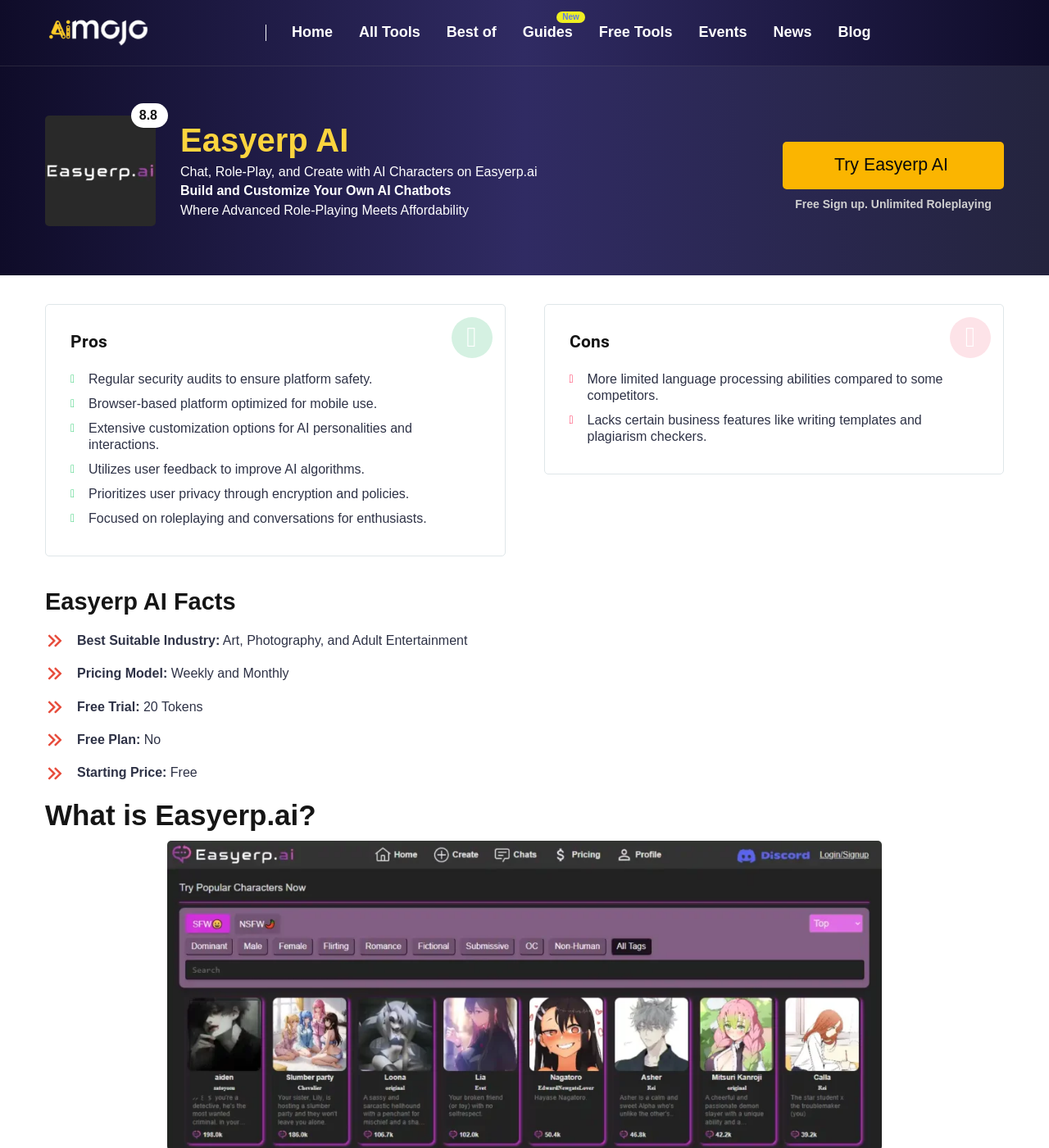Provide your answer to the question using just one word or phrase: Is there a free plan available for Easyerp AI?

No